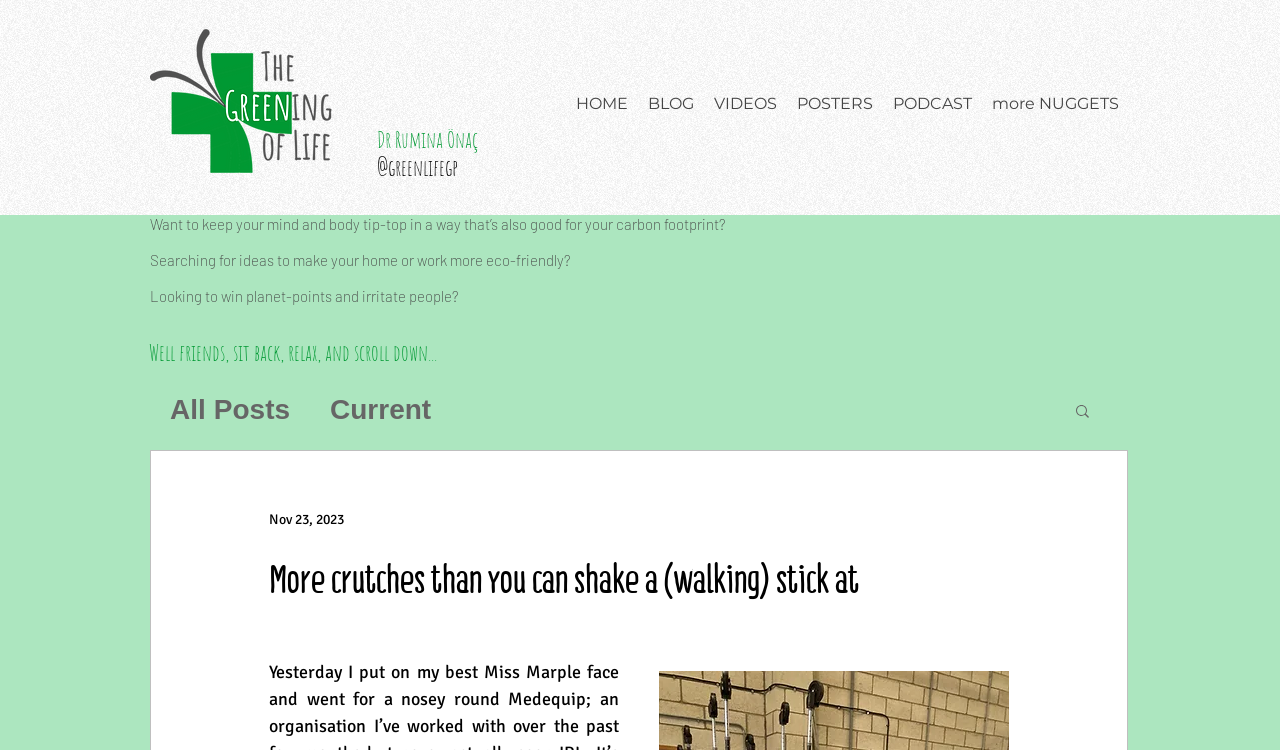Please determine the bounding box coordinates of the clickable area required to carry out the following instruction: "go to All Categories". The coordinates must be four float numbers between 0 and 1, represented as [left, top, right, bottom].

None